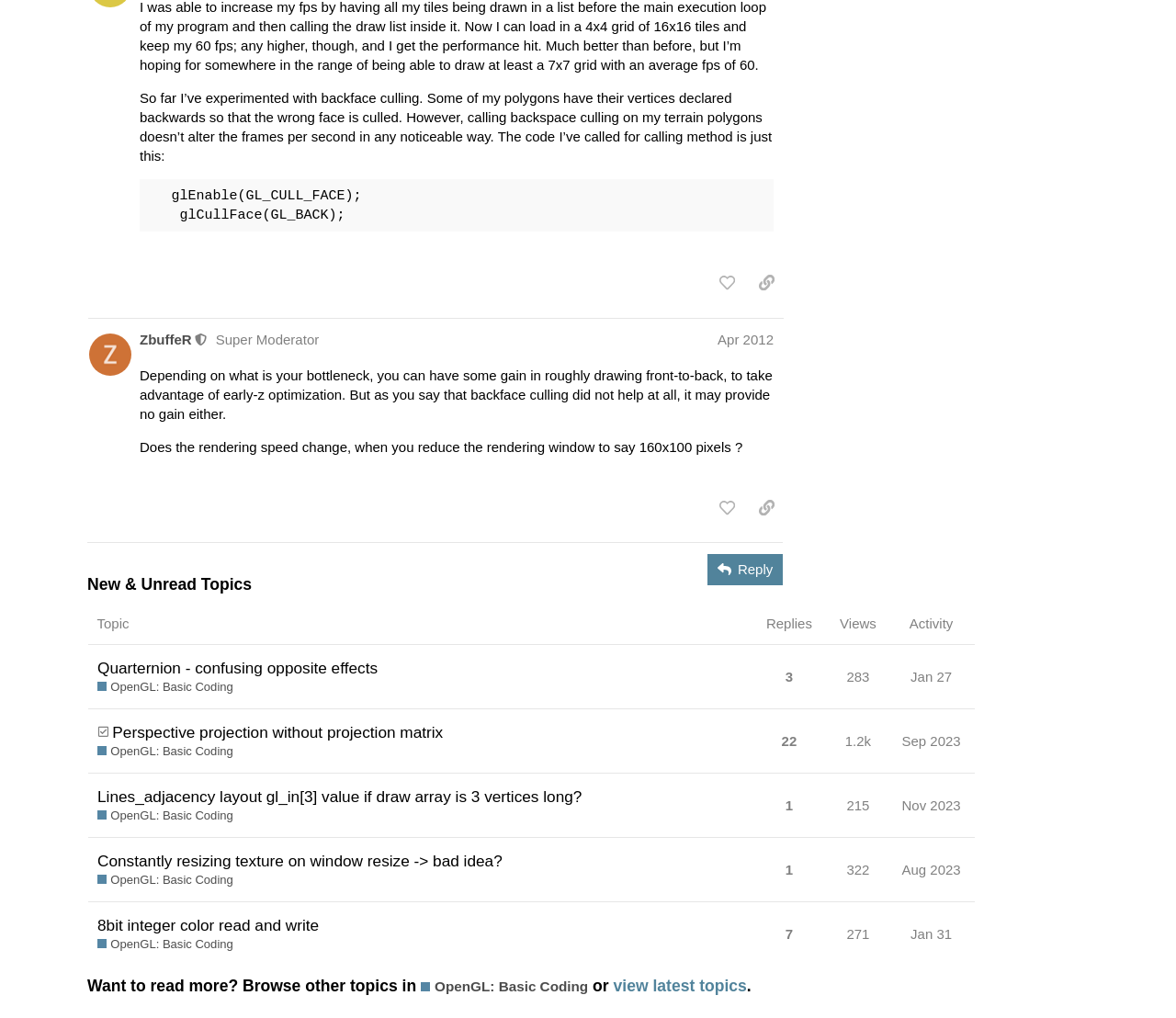Specify the bounding box coordinates of the area that needs to be clicked to achieve the following instruction: "Check the date when the article was posted".

None